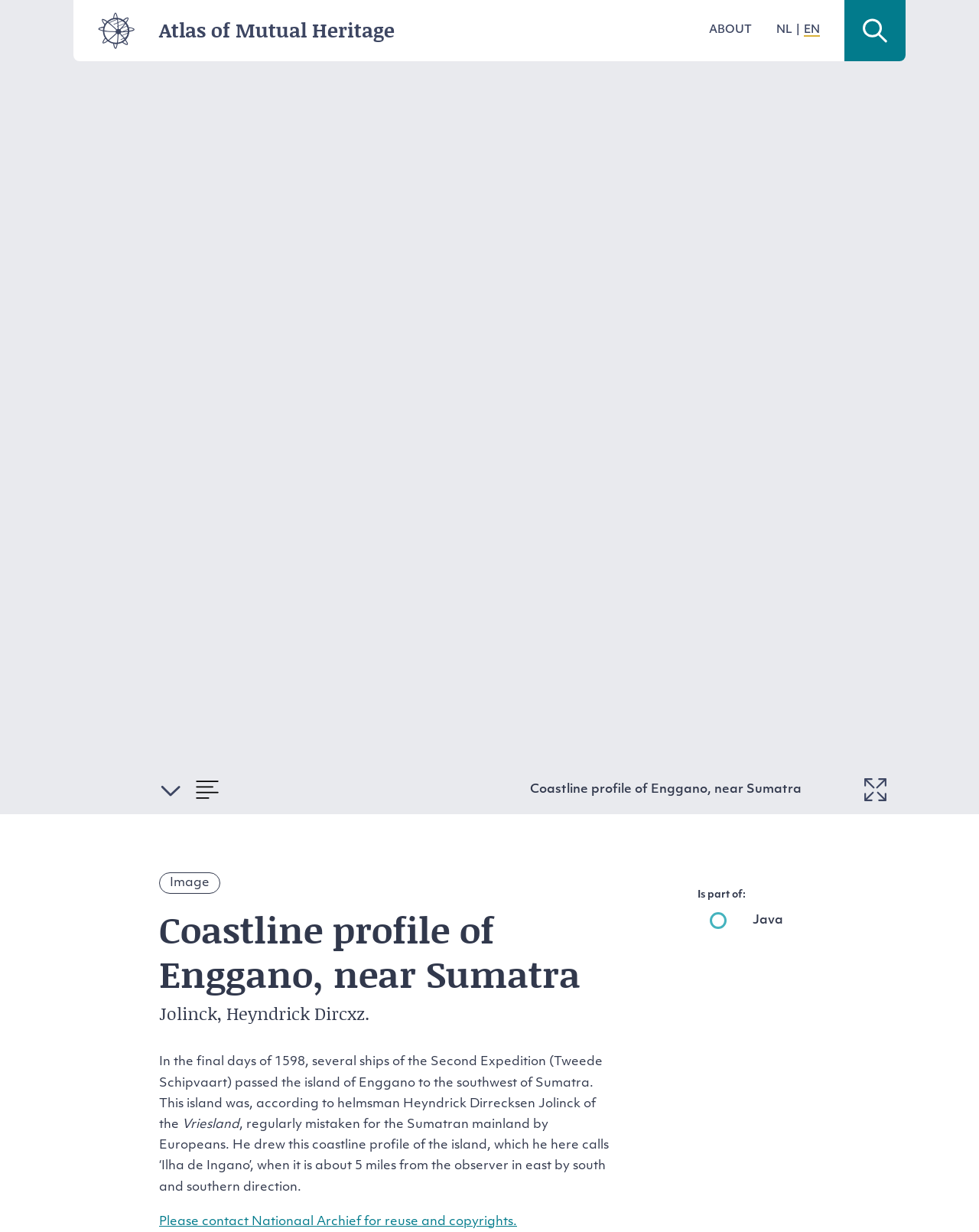Indicate the bounding box coordinates of the element that must be clicked to execute the instruction: "Read the description". The coordinates should be given as four float numbers between 0 and 1, i.e., [left, top, right, bottom].

[0.162, 0.857, 0.616, 0.918]